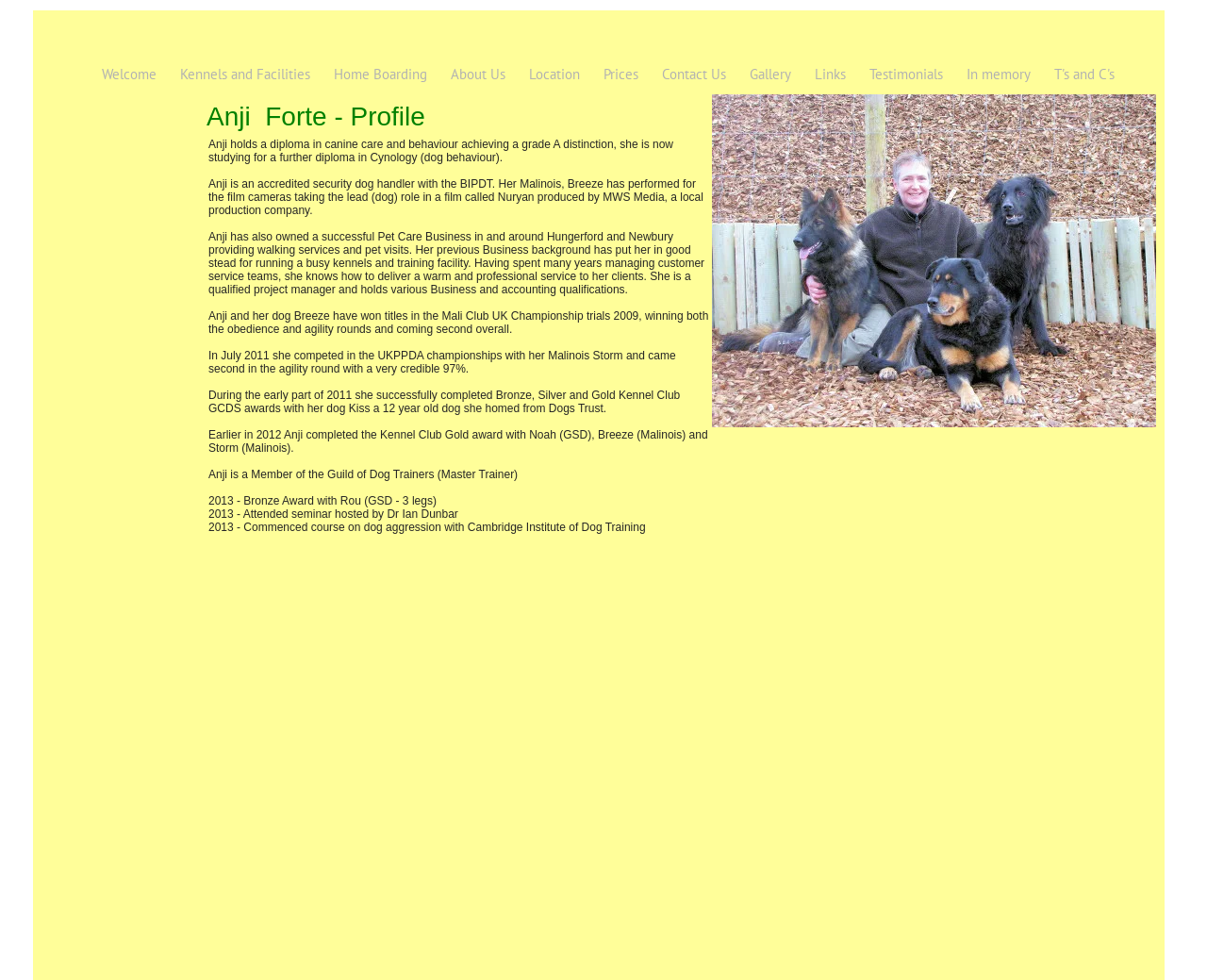Please answer the following question using a single word or phrase: 
What is the topic of the seminar Anji attended in 2013?

Dog training